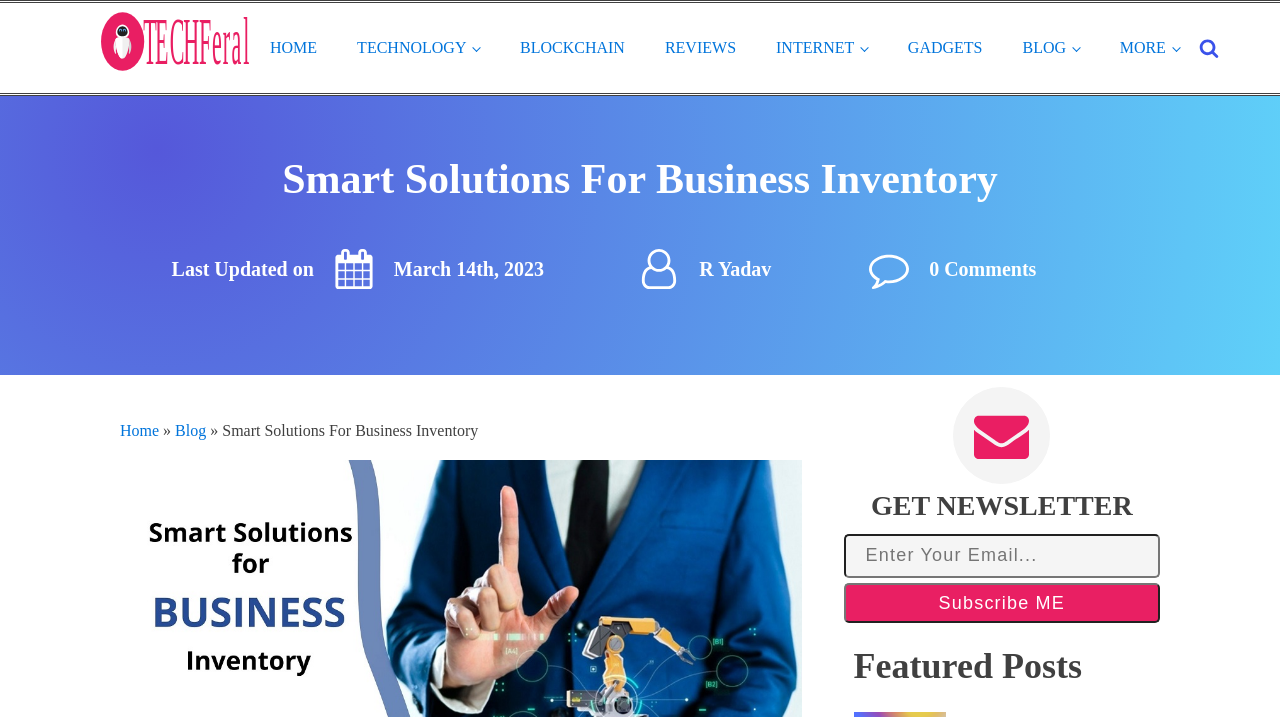Provide the bounding box coordinates for the UI element that is described as: "R Yadav".

[0.546, 0.353, 0.603, 0.398]